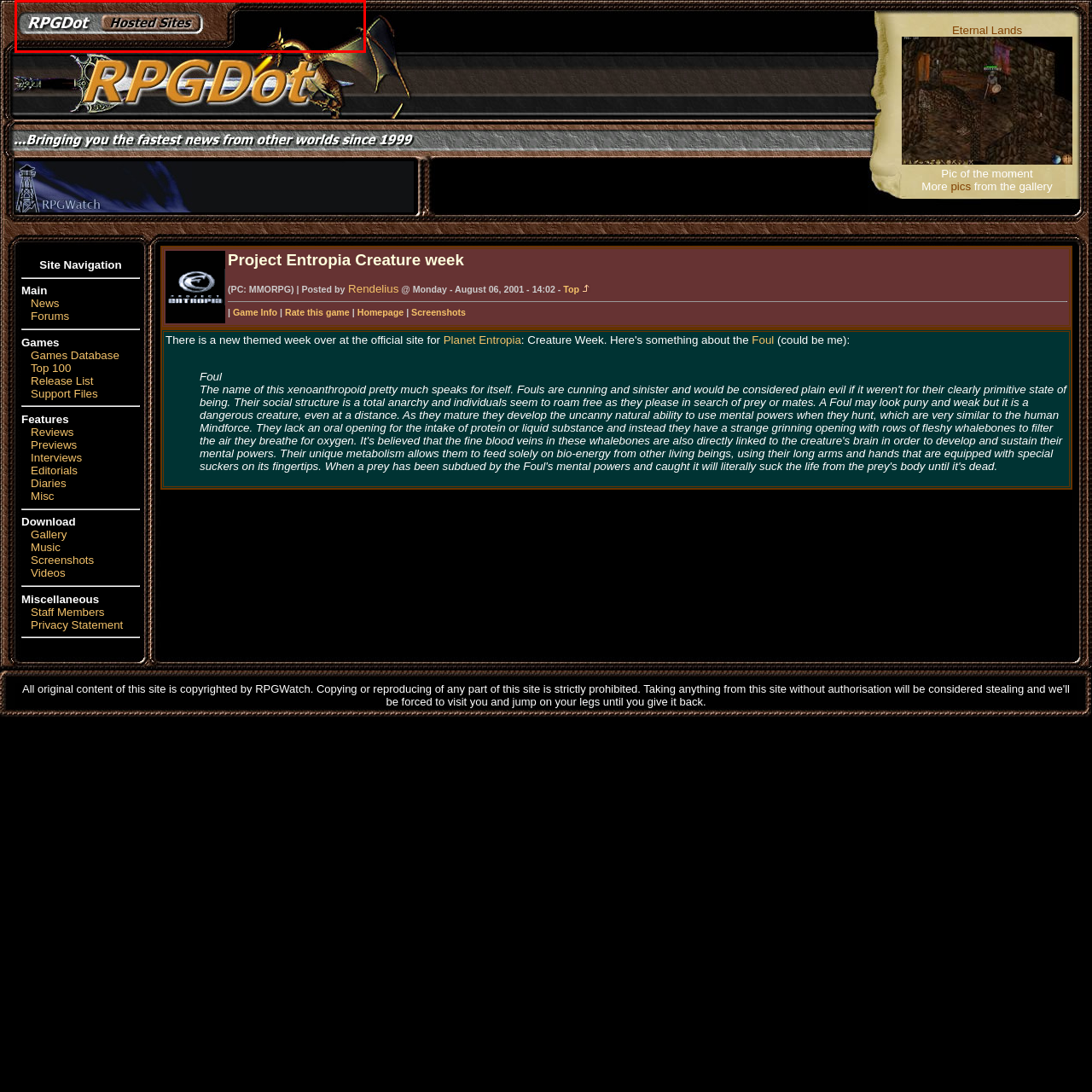Focus on the image enclosed by the red outline and give a short answer: What is the purpose of the graphical header?

To navigate users